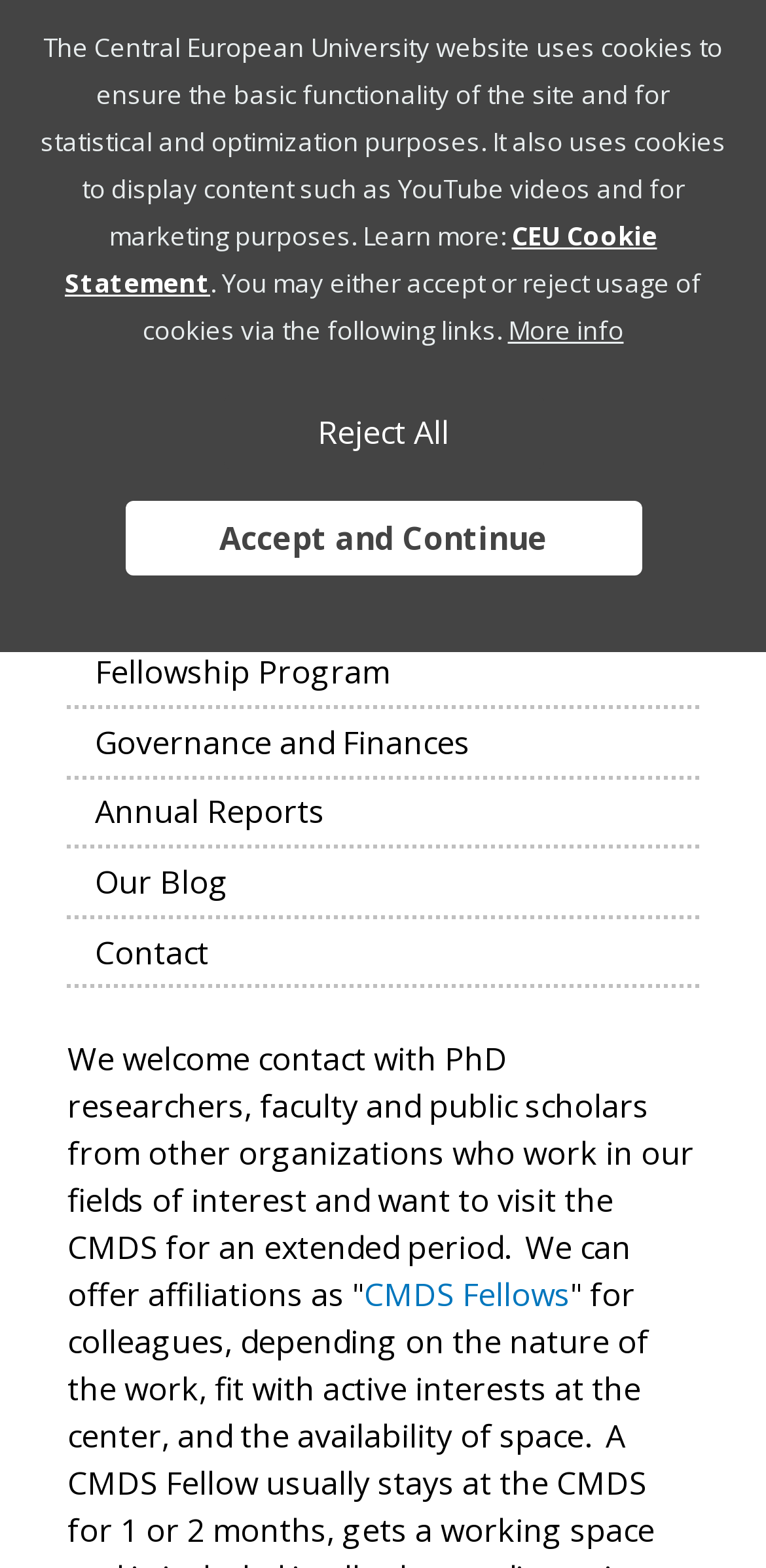Locate the UI element described by Accept and Continue and provide its bounding box coordinates. Use the format (top-left x, top-left y, bottom-right x, bottom-right y) with all values as floating point numbers between 0 and 1.

[0.163, 0.319, 0.837, 0.367]